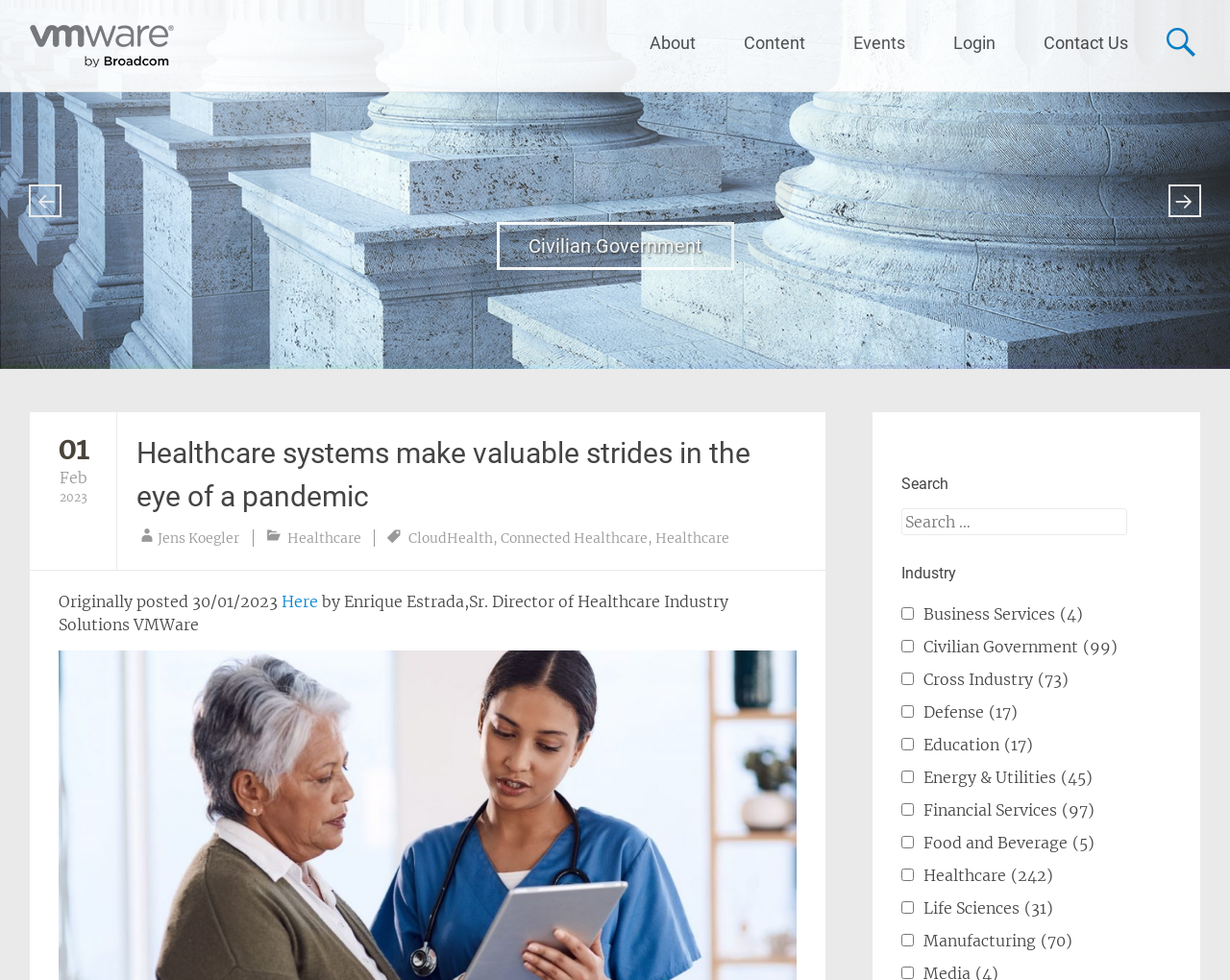Please reply with a single word or brief phrase to the question: 
What is the title of the article?

Healthcare systems make valuable strides in the eye of a pandemic